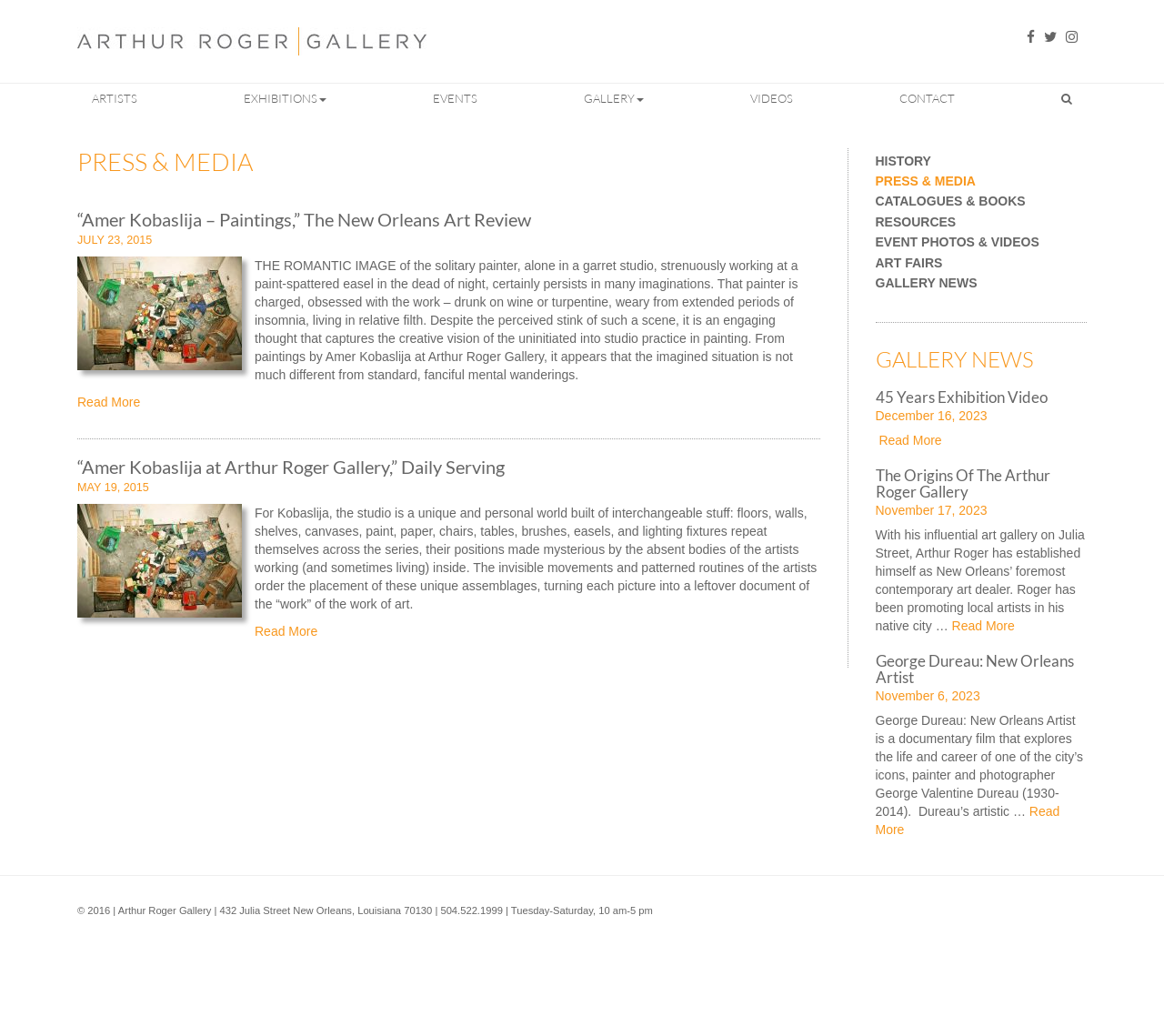From the image, can you give a detailed response to the question below:
What is the address of the Arthur Roger Gallery?

The address of the Arthur Roger Gallery can be found in the footer of the webpage, which contains the gallery's contact information. The address is listed as '432 Julia Street New Orleans, Louisiana 70130'.